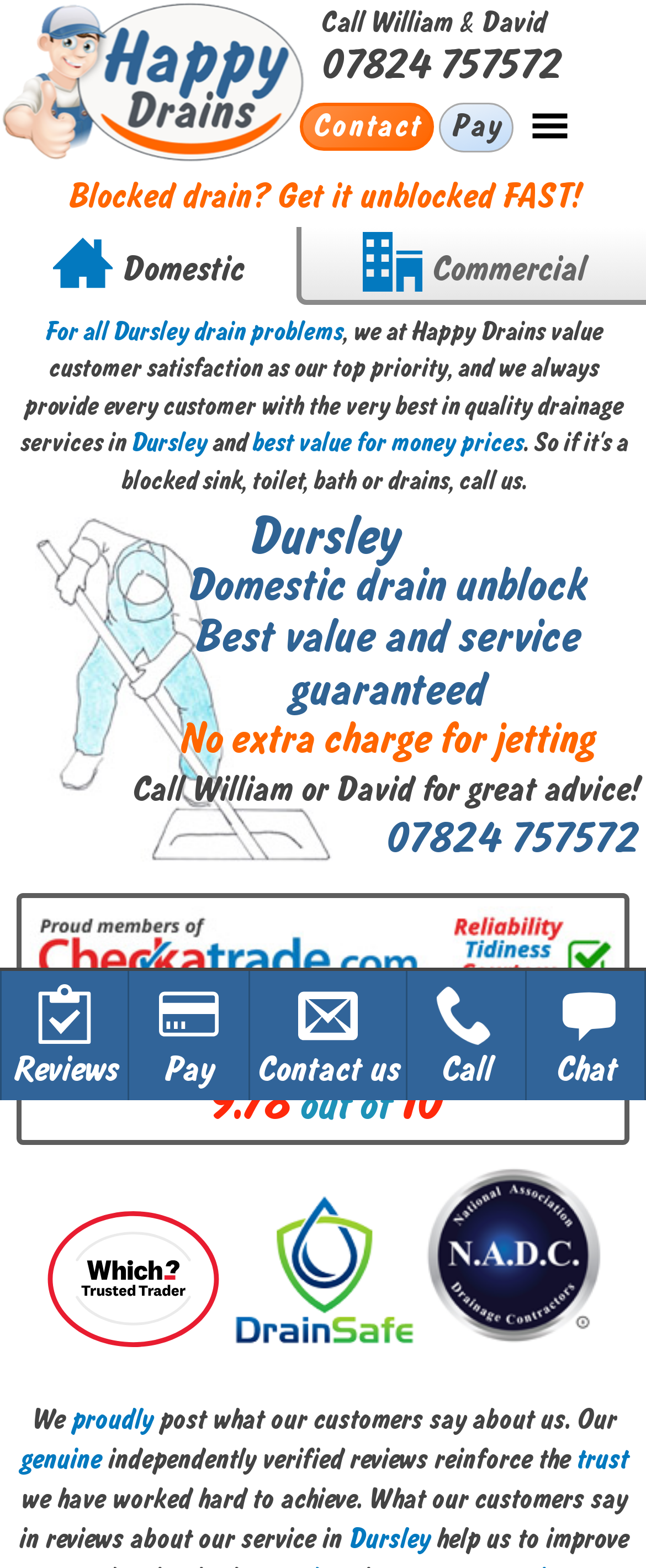Locate the bounding box coordinates of the clickable area to execute the instruction: "Click Happy Drains". Provide the coordinates as four float numbers between 0 and 1, represented as [left, top, right, bottom].

[0.0, 0.0, 0.495, 0.105]